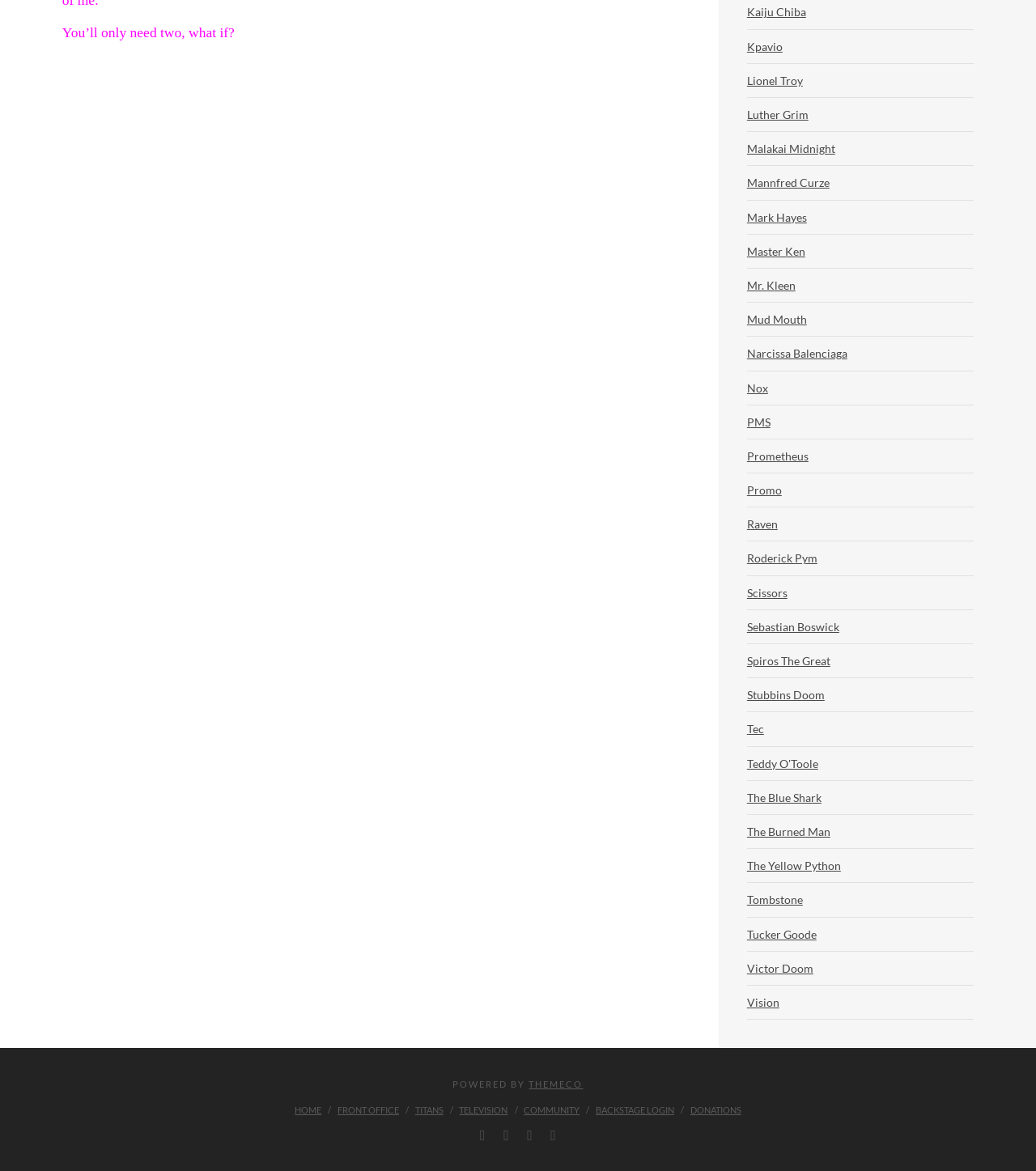Identify the bounding box coordinates necessary to click and complete the given instruction: "Click on Kpavio".

[0.721, 0.025, 0.755, 0.054]